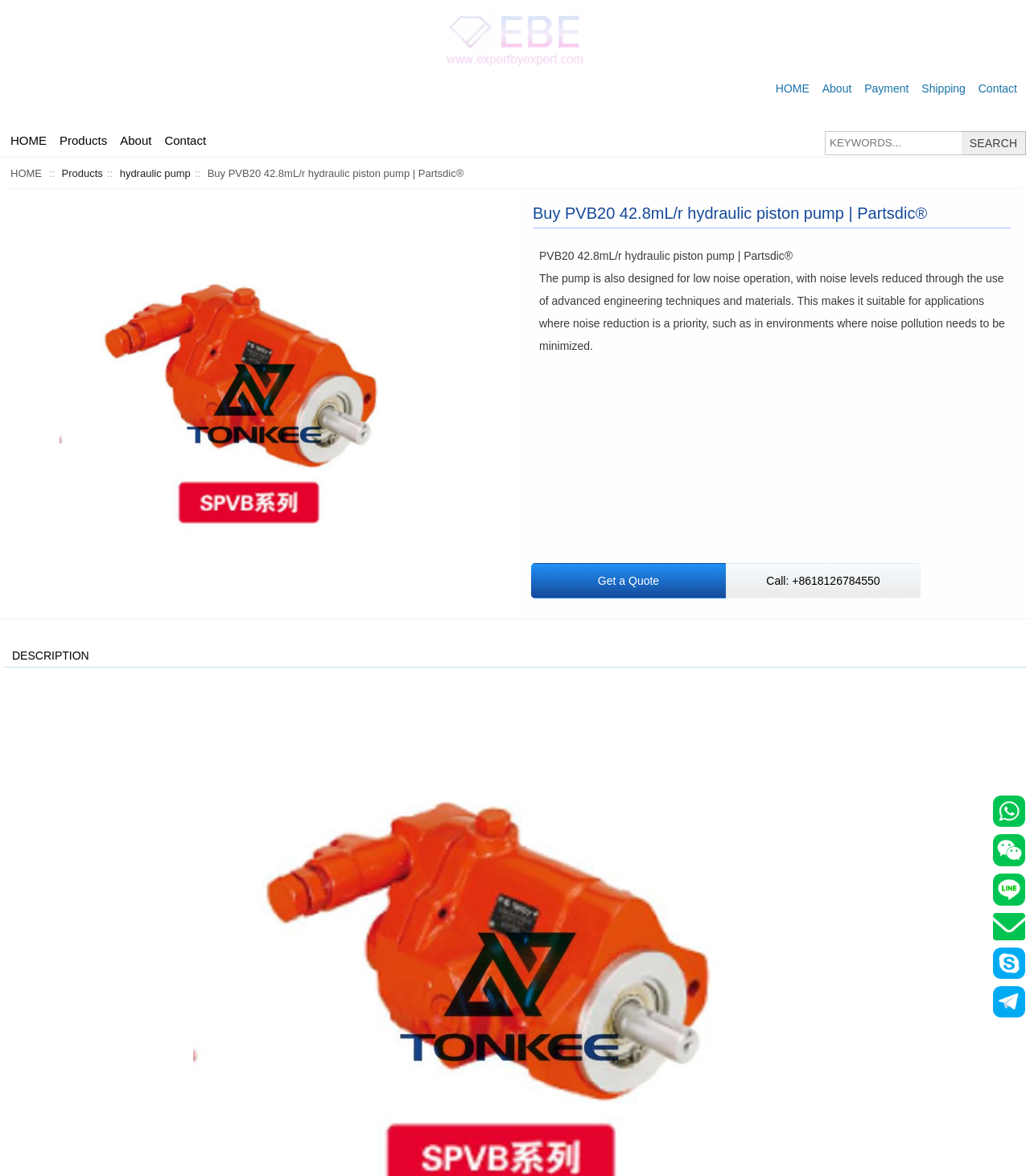Reply to the question with a single word or phrase:
What is the purpose of the pump?

Low noise operation